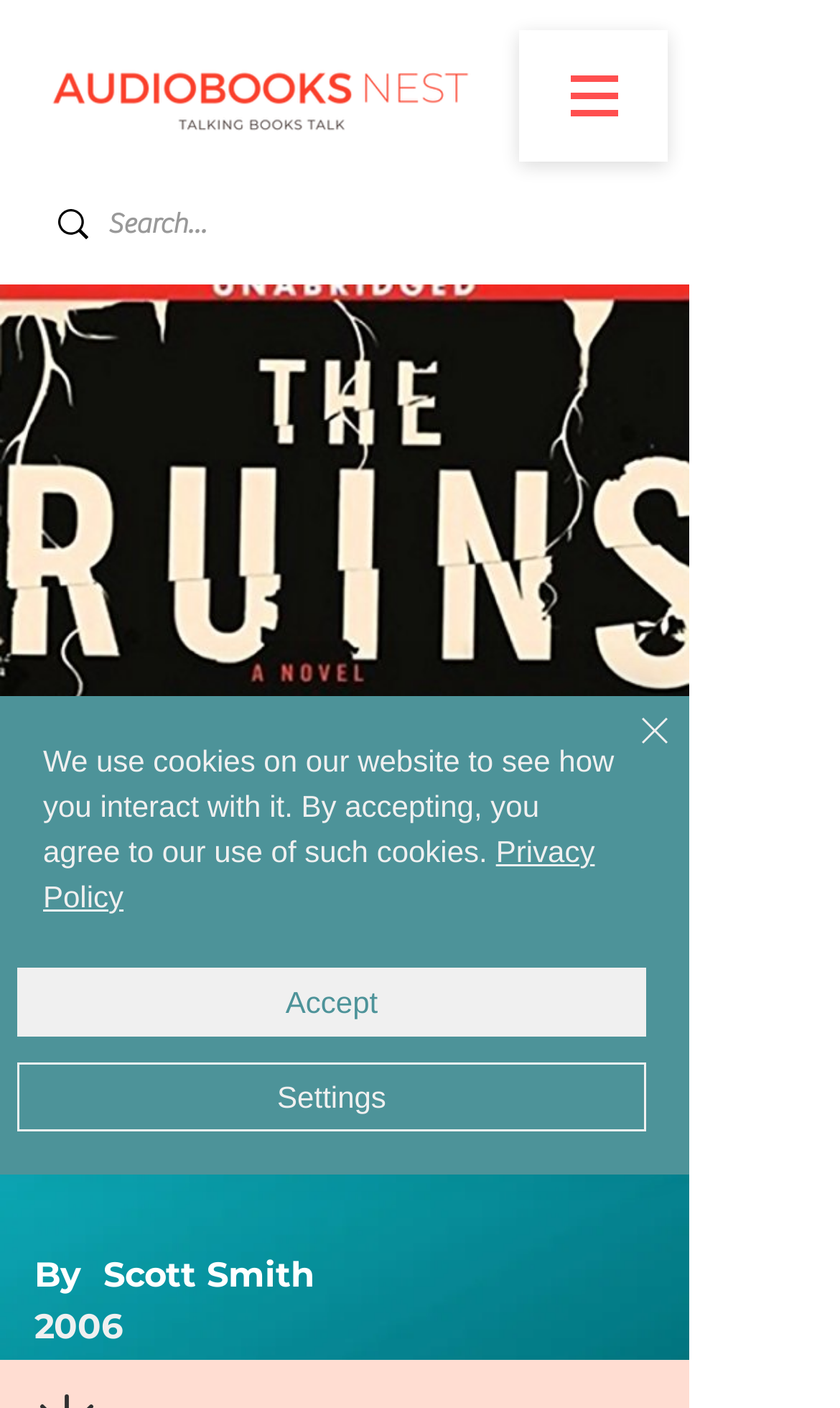Is there a search box on the webpage?
Use the image to answer the question with a single word or phrase.

Yes